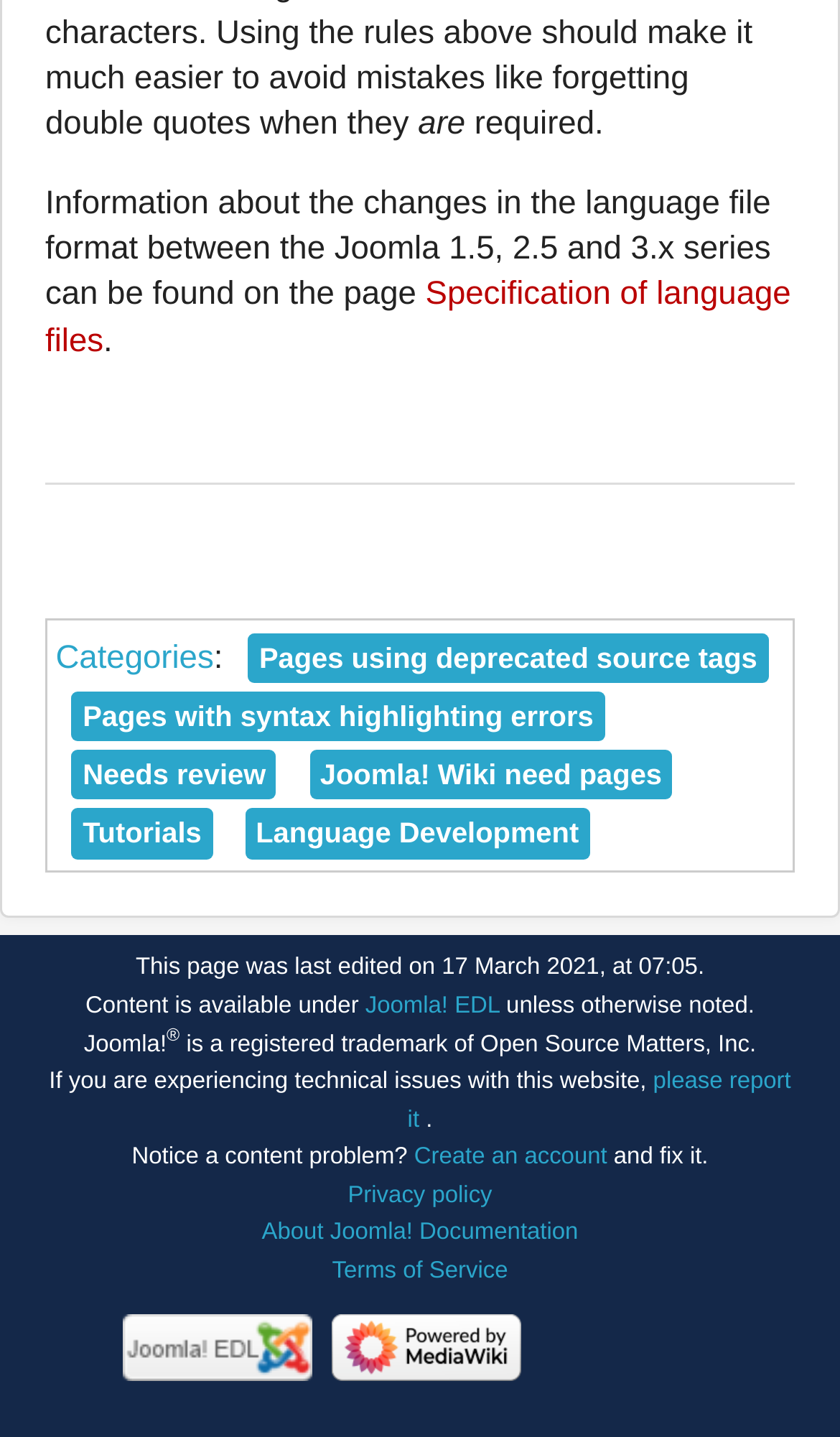Find the bounding box coordinates for the area you need to click to carry out the instruction: "Go to categories". The coordinates should be four float numbers between 0 and 1, indicated as [left, top, right, bottom].

[0.066, 0.445, 0.254, 0.471]